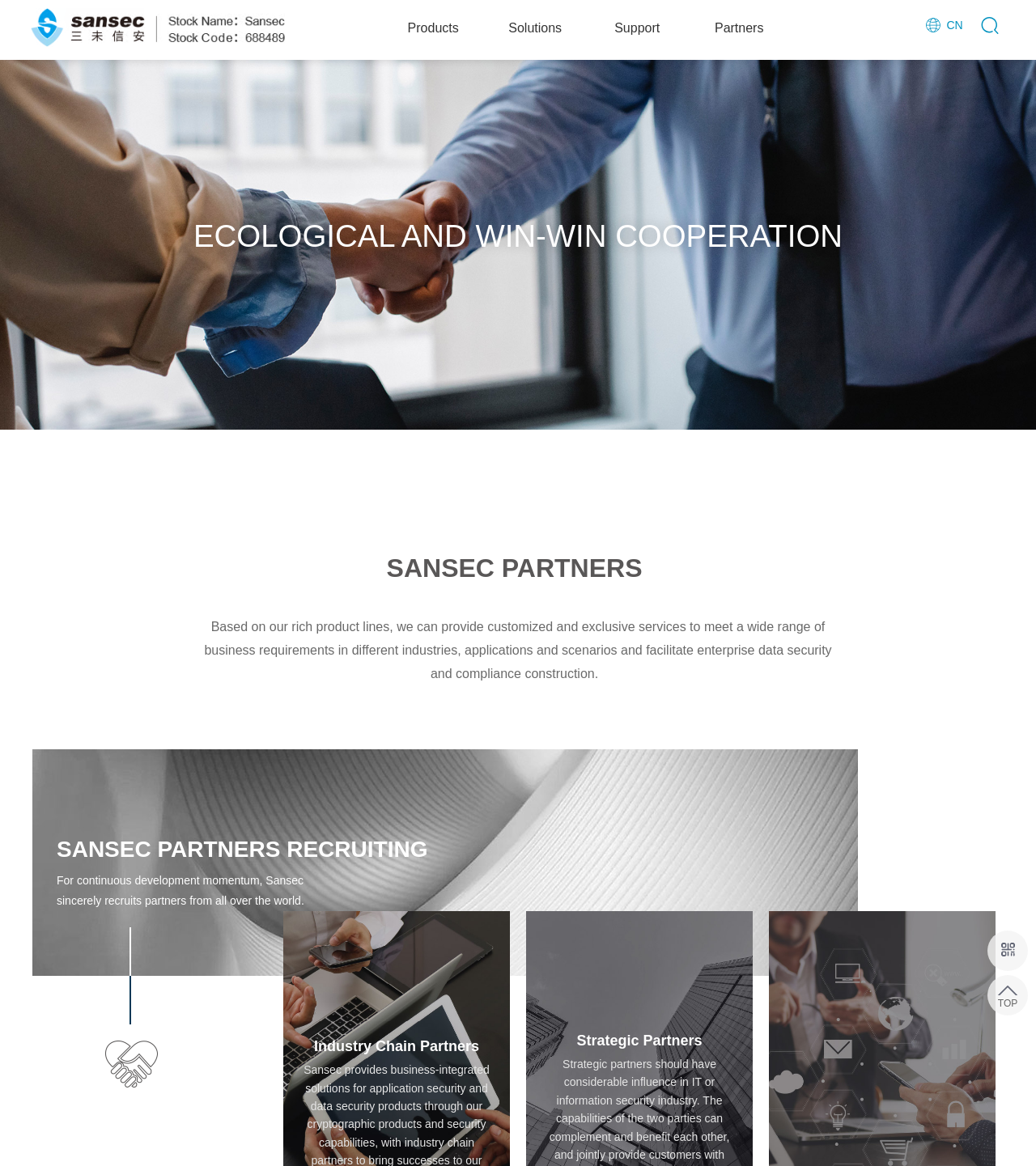What is the purpose of Sansec partners?
Give a single word or phrase answer based on the content of the image.

Customized services